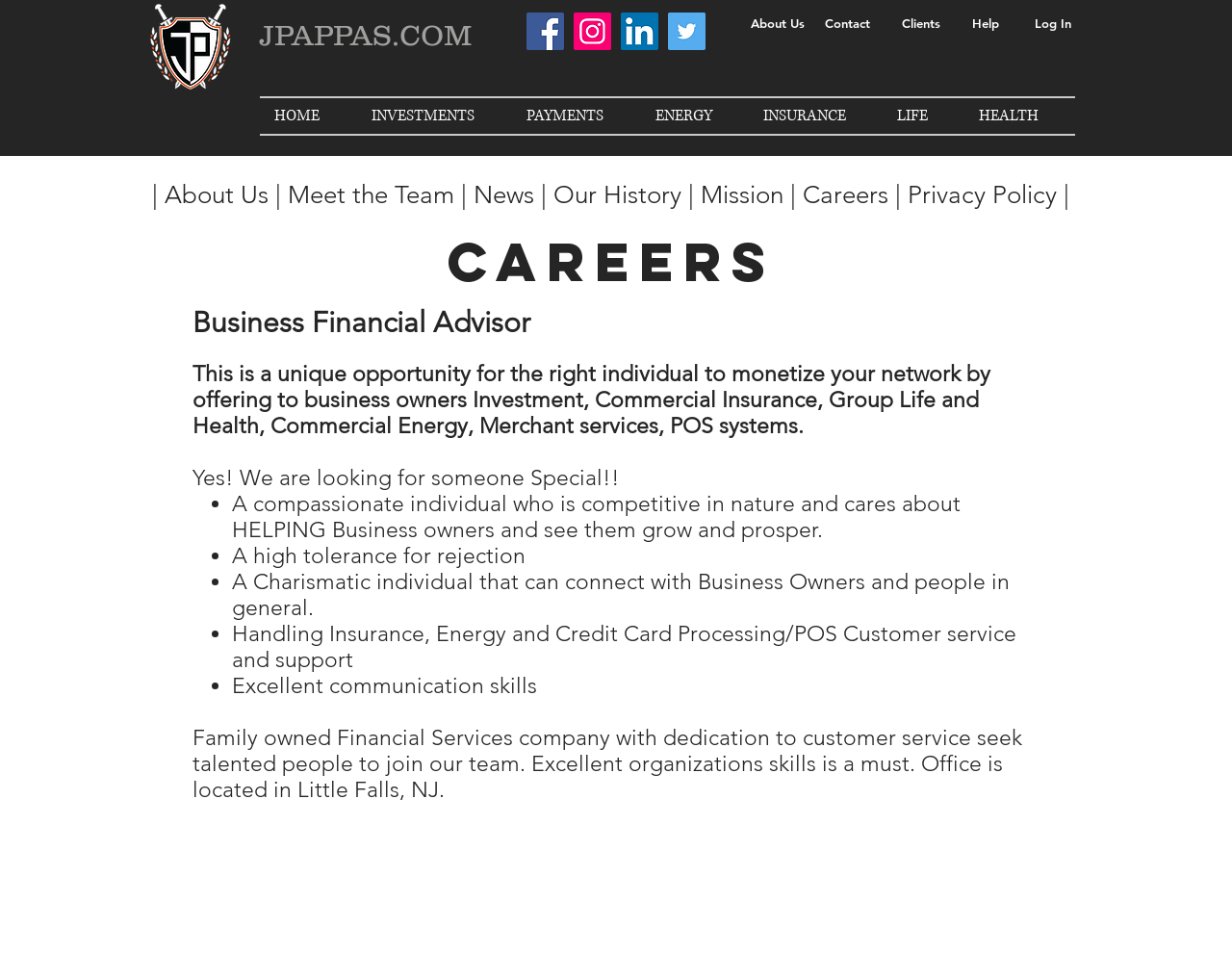Can you identify the bounding box coordinates of the clickable region needed to carry out this instruction: 'Read about the company's history'? The coordinates should be four float numbers within the range of 0 to 1, stated as [left, top, right, bottom].

[0.123, 0.182, 0.874, 0.214]